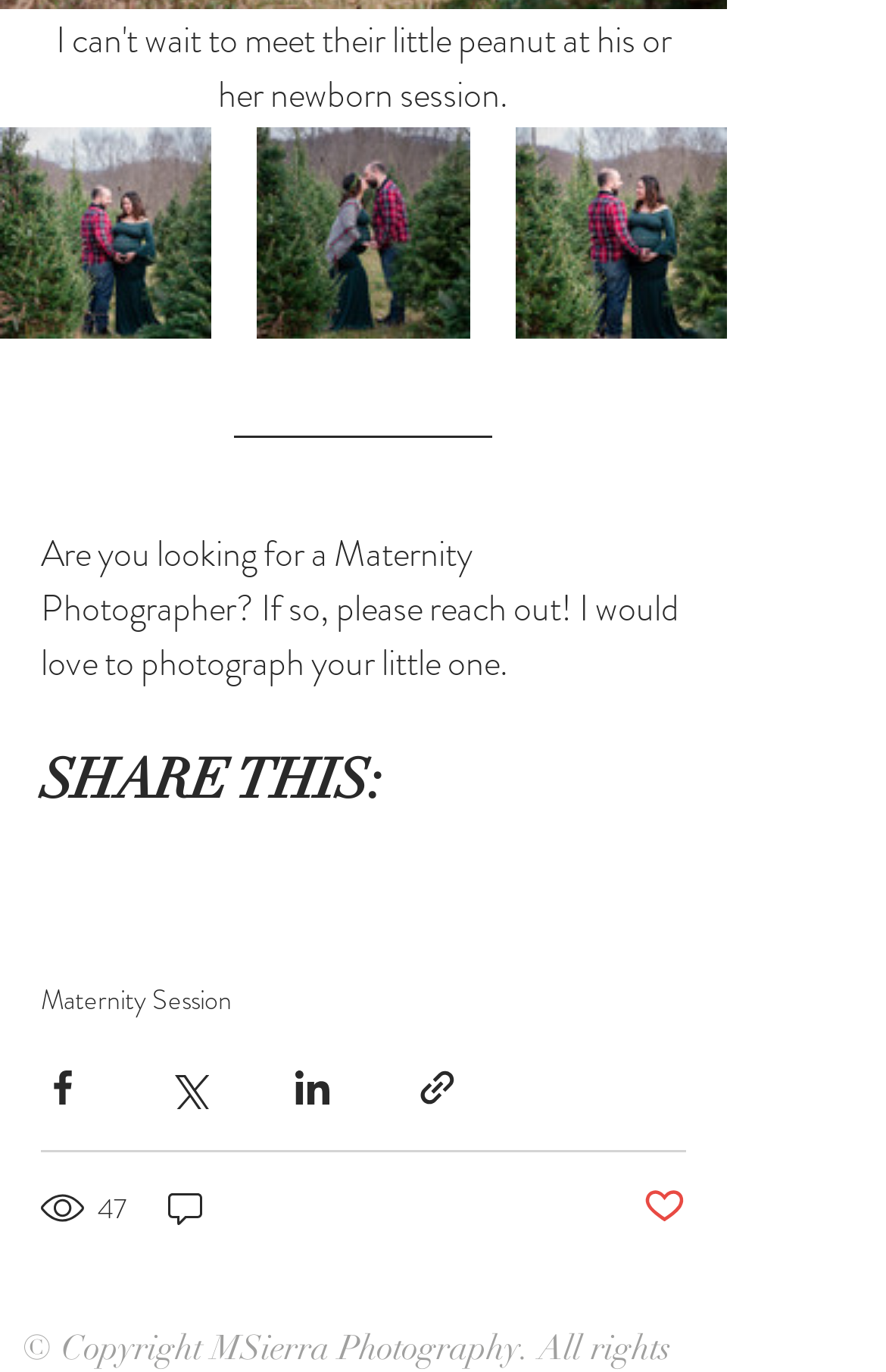Provide the bounding box coordinates for the area that should be clicked to complete the instruction: "Click the 'Maternity Session' link".

[0.046, 0.714, 0.262, 0.744]